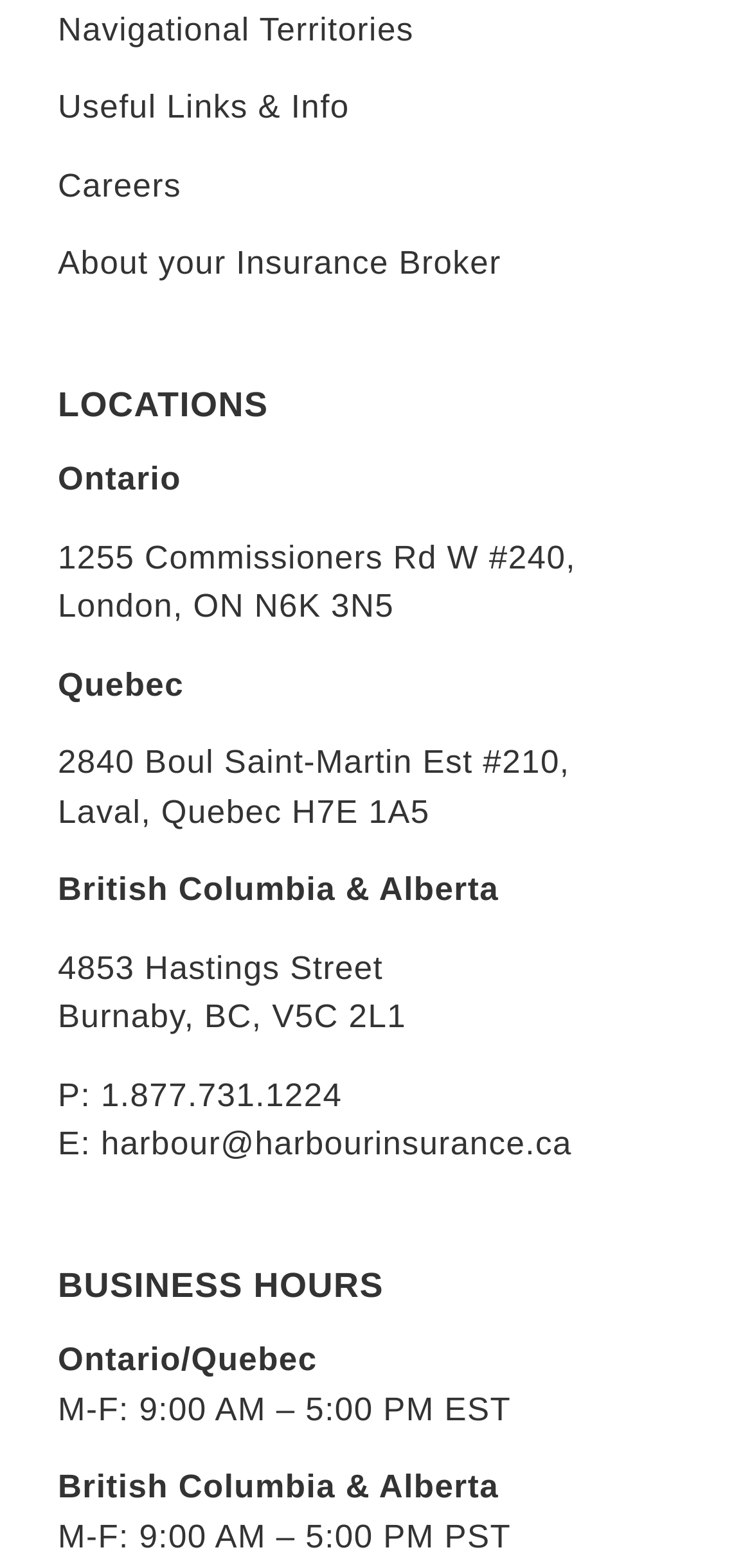Provide the bounding box coordinates of the HTML element described by the text: "Navigational Territories".

[0.077, 0.007, 0.55, 0.03]